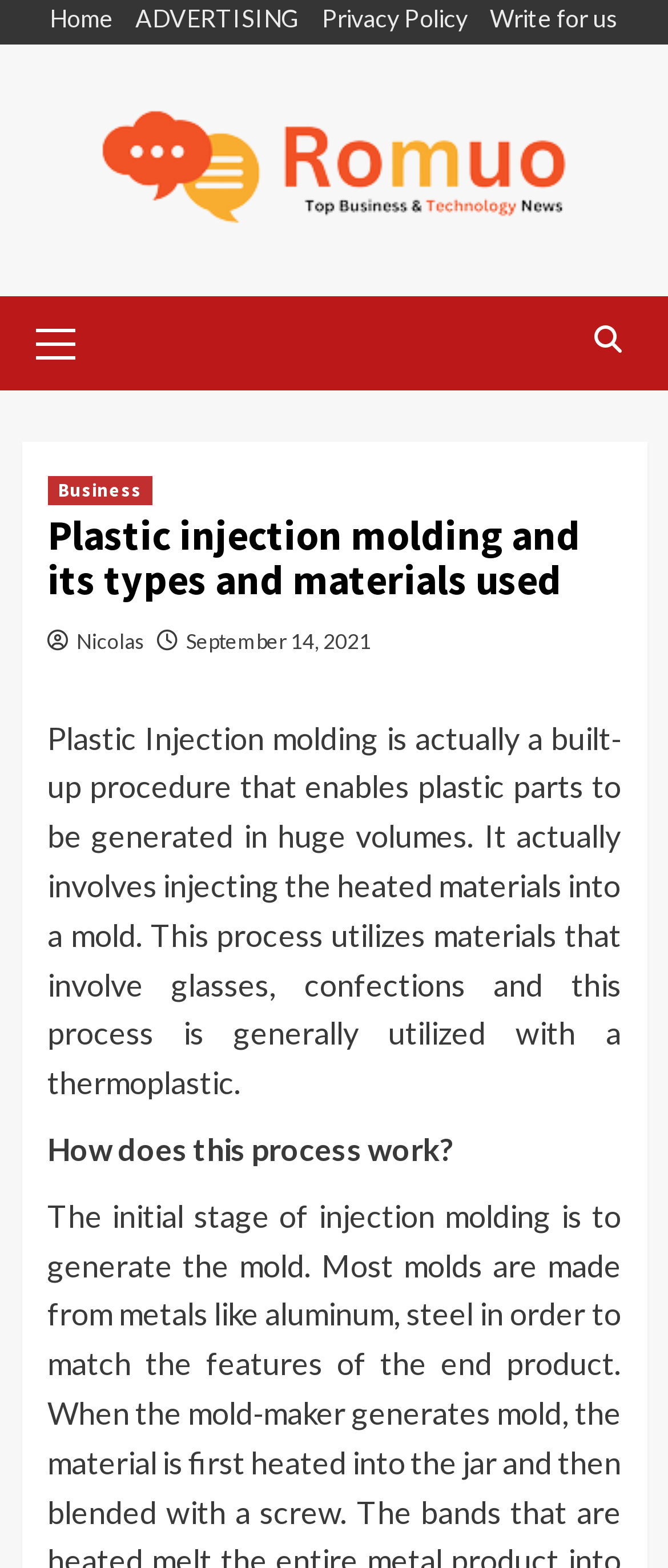What is the category of the article?
Answer the question in as much detail as possible.

The category of the article can be found in the header section of the webpage, where it is written 'Business' as a link.